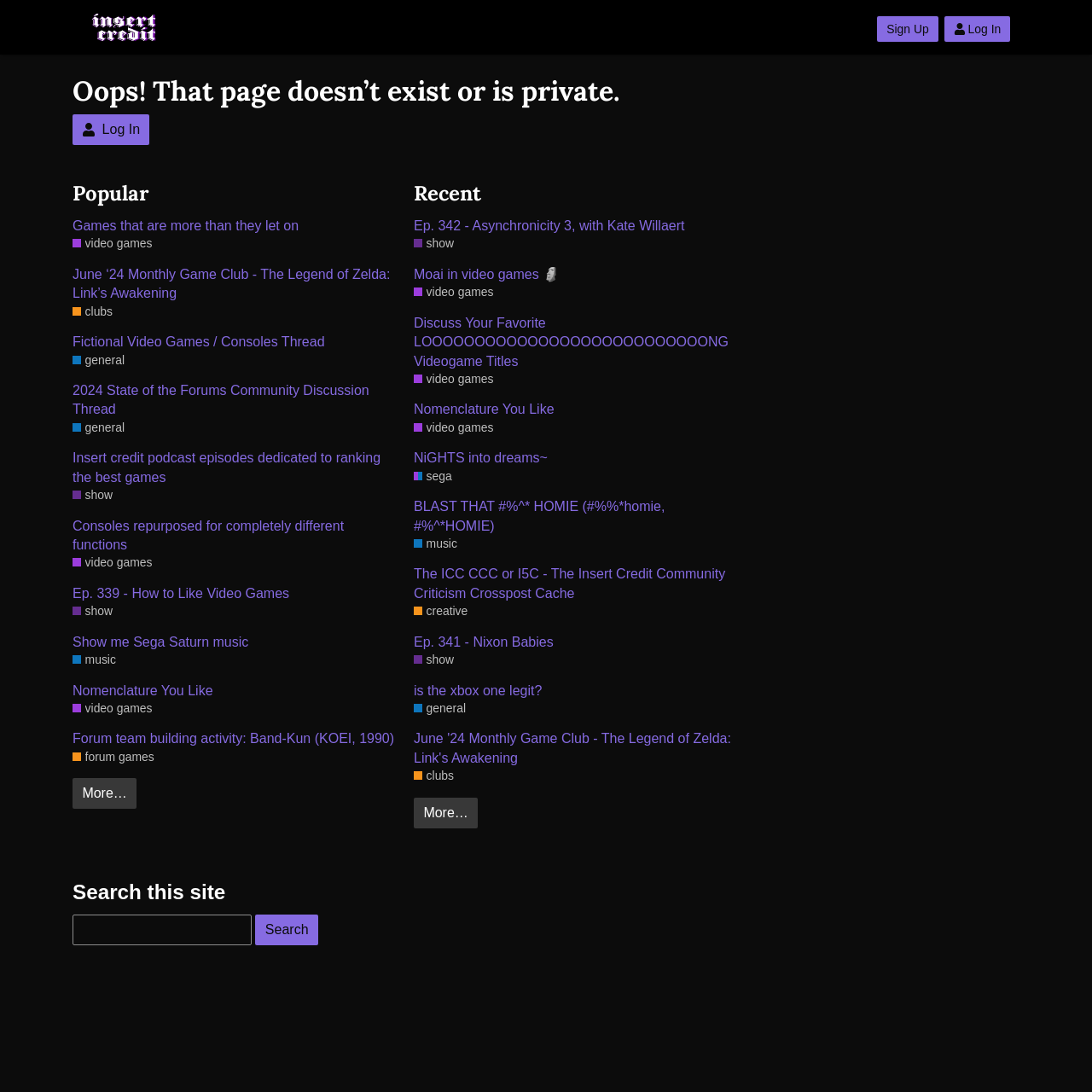What is the purpose of the search box?
Based on the content of the image, thoroughly explain and answer the question.

The search box is a text input field with a button labeled 'Search', which suggests that it is used to search for content within the website.